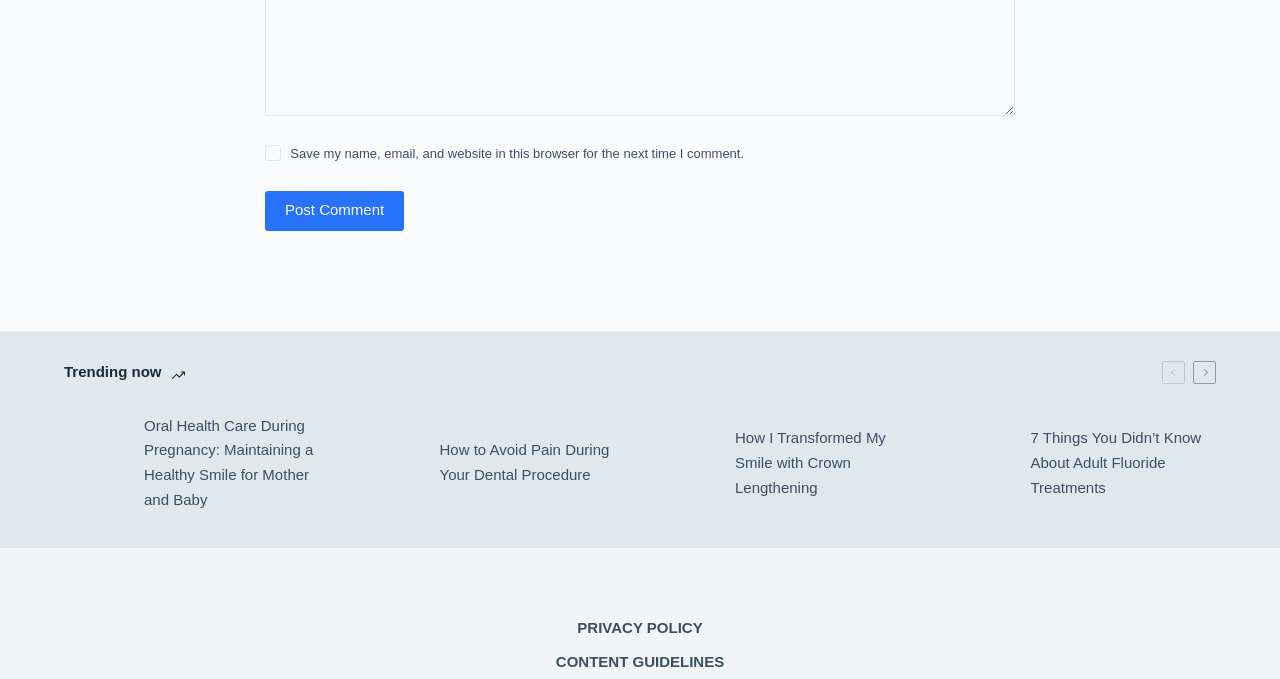Find the bounding box coordinates for the area that should be clicked to accomplish the instruction: "Click the link to 7 Things You Didn't Know About Adult Fluoride Treatments".

[0.743, 0.609, 0.95, 0.755]